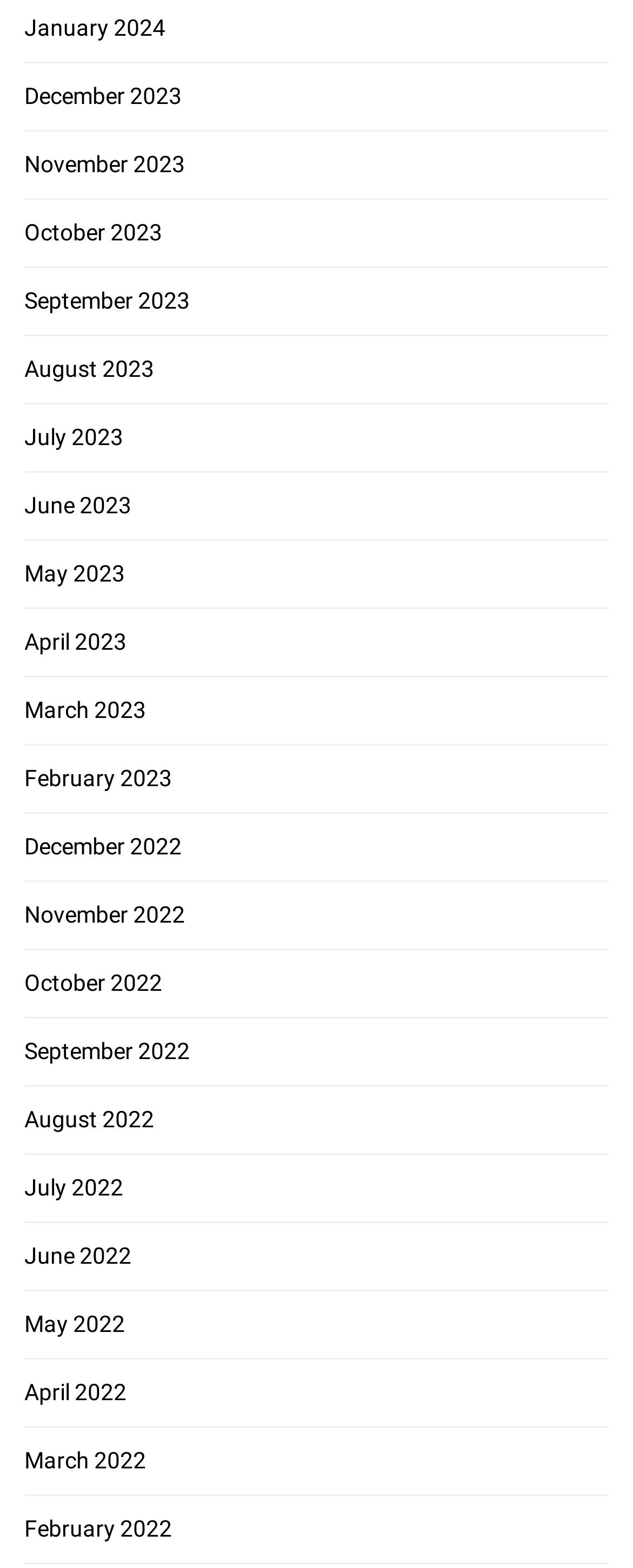Please locate the bounding box coordinates for the element that should be clicked to achieve the following instruction: "View February 2022". Ensure the coordinates are given as four float numbers between 0 and 1, i.e., [left, top, right, bottom].

[0.038, 0.966, 0.272, 0.983]